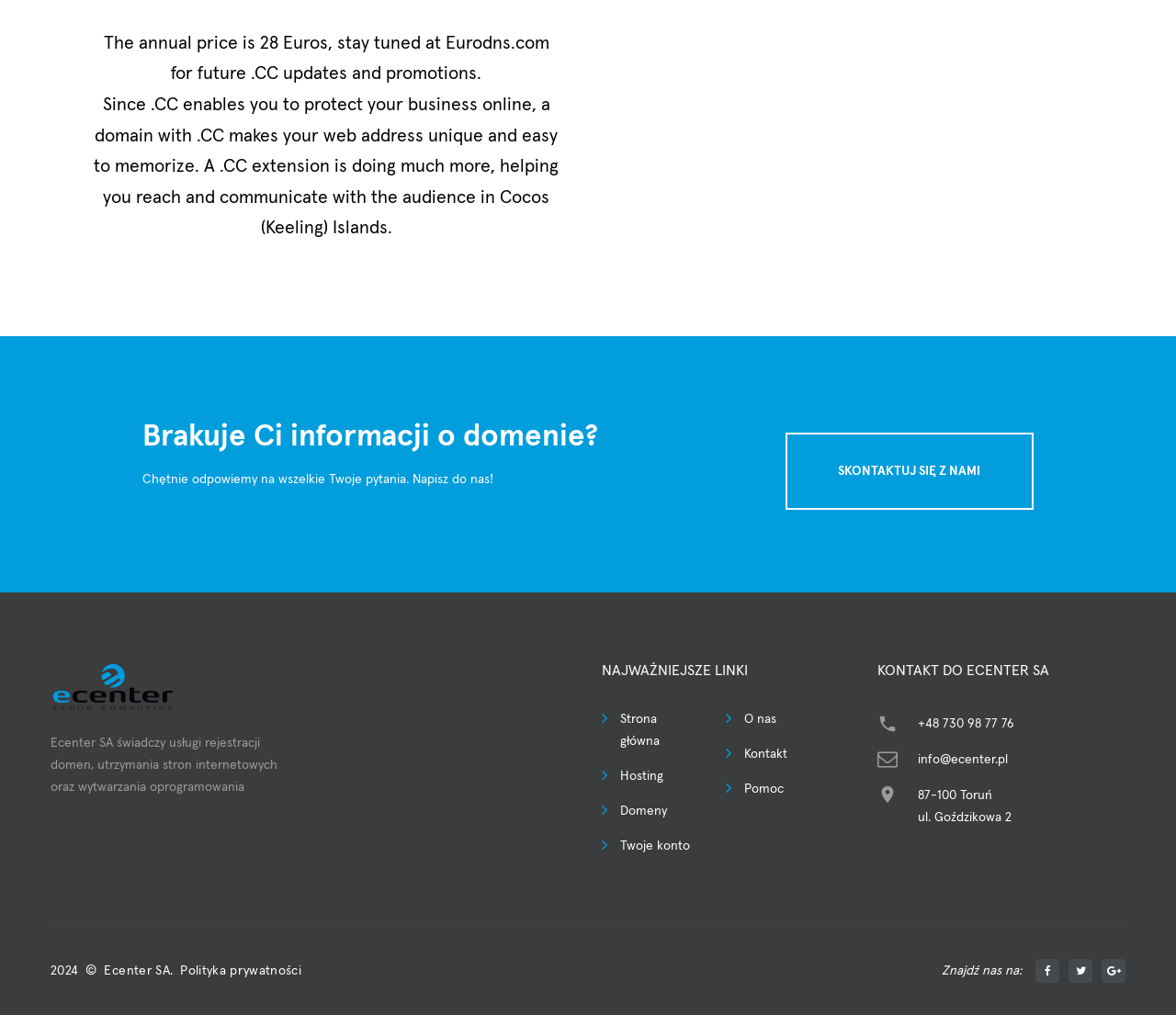Please identify the bounding box coordinates of where to click in order to follow the instruction: "Go to homepage".

[0.512, 0.698, 0.594, 0.741]